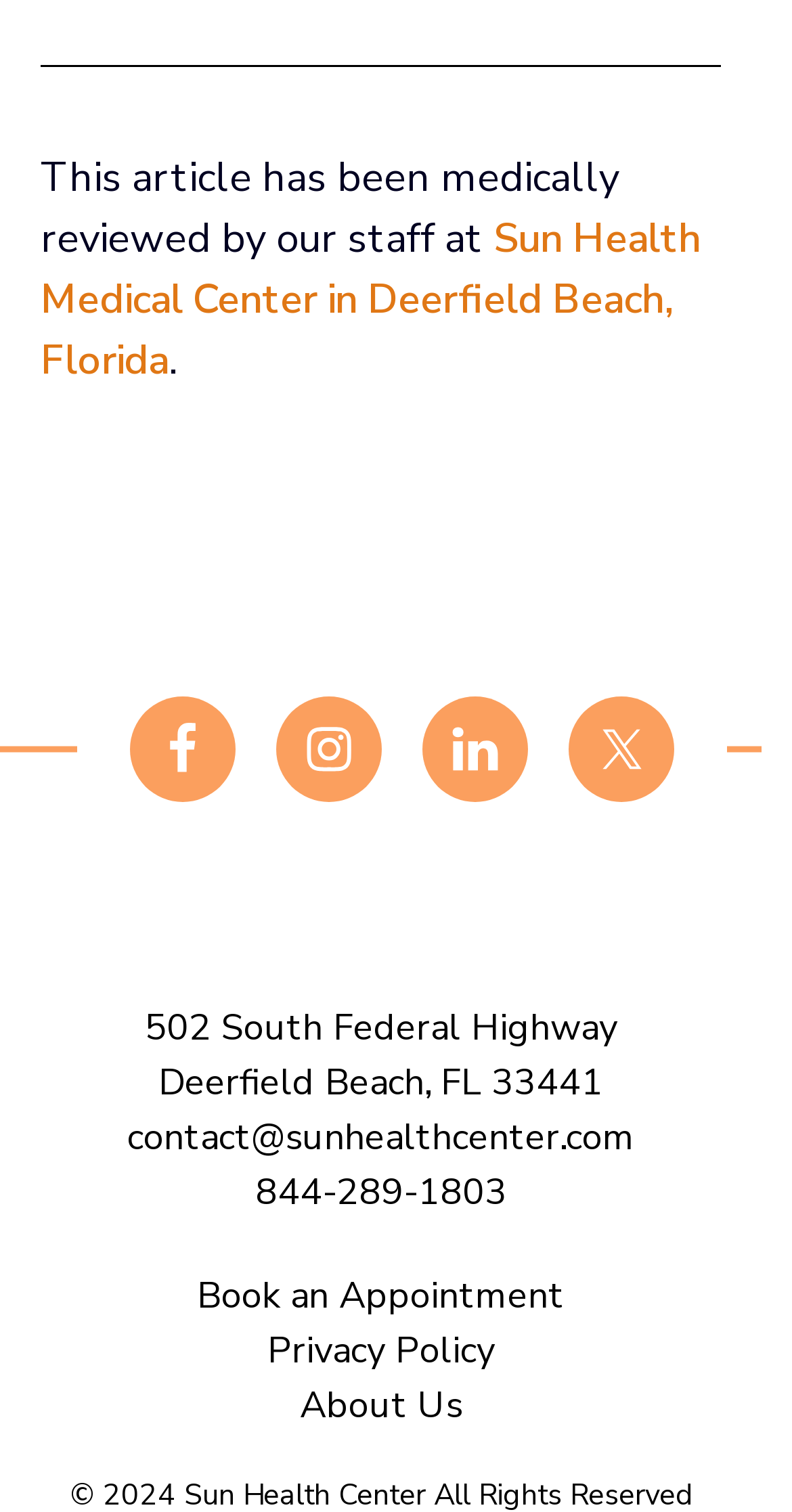Please identify the bounding box coordinates of the area I need to click to accomplish the following instruction: "Read Privacy Policy".

[0.337, 0.877, 0.624, 0.909]